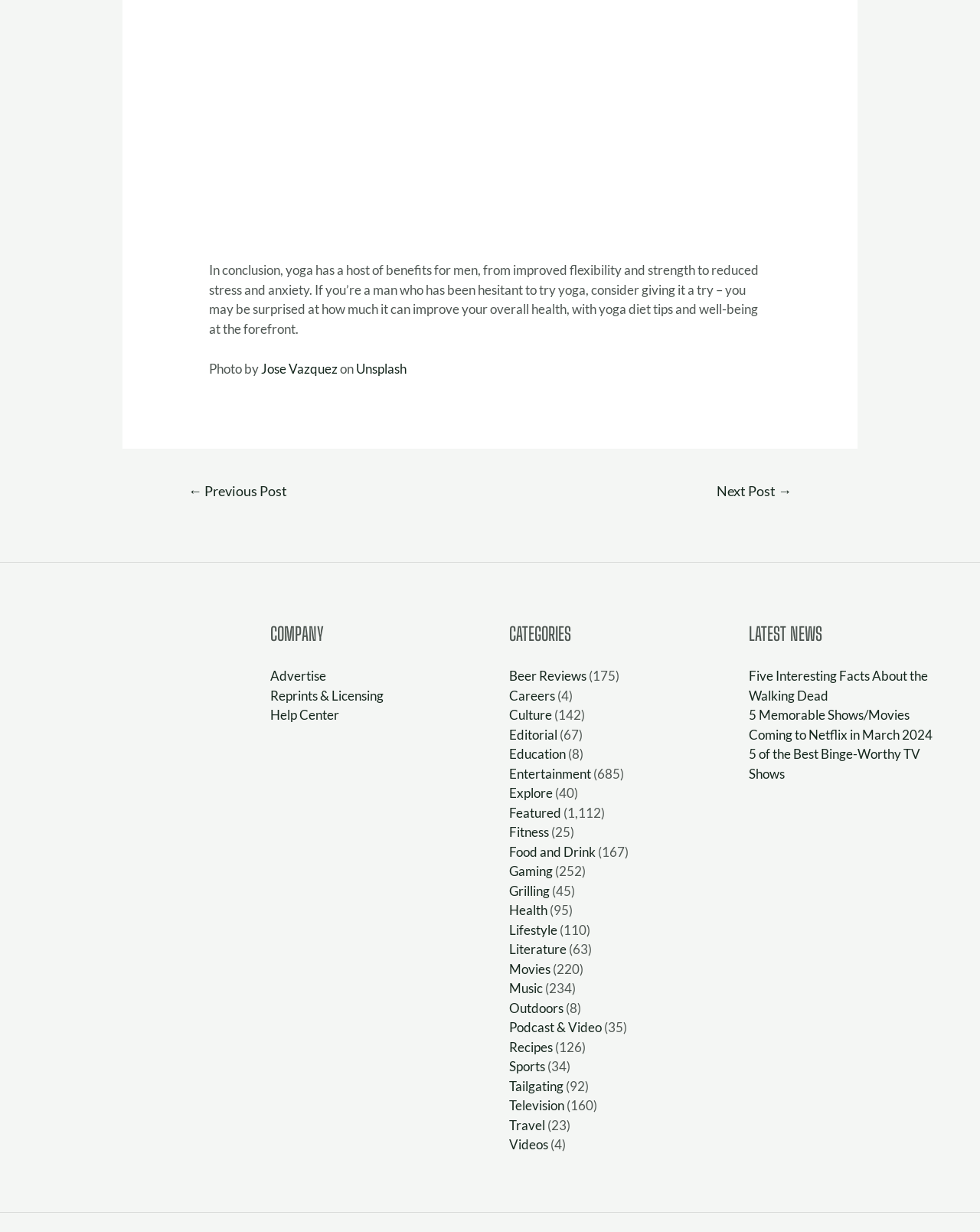Locate the bounding box coordinates of the element you need to click to accomplish the task described by this instruction: "Subscribe with email".

None